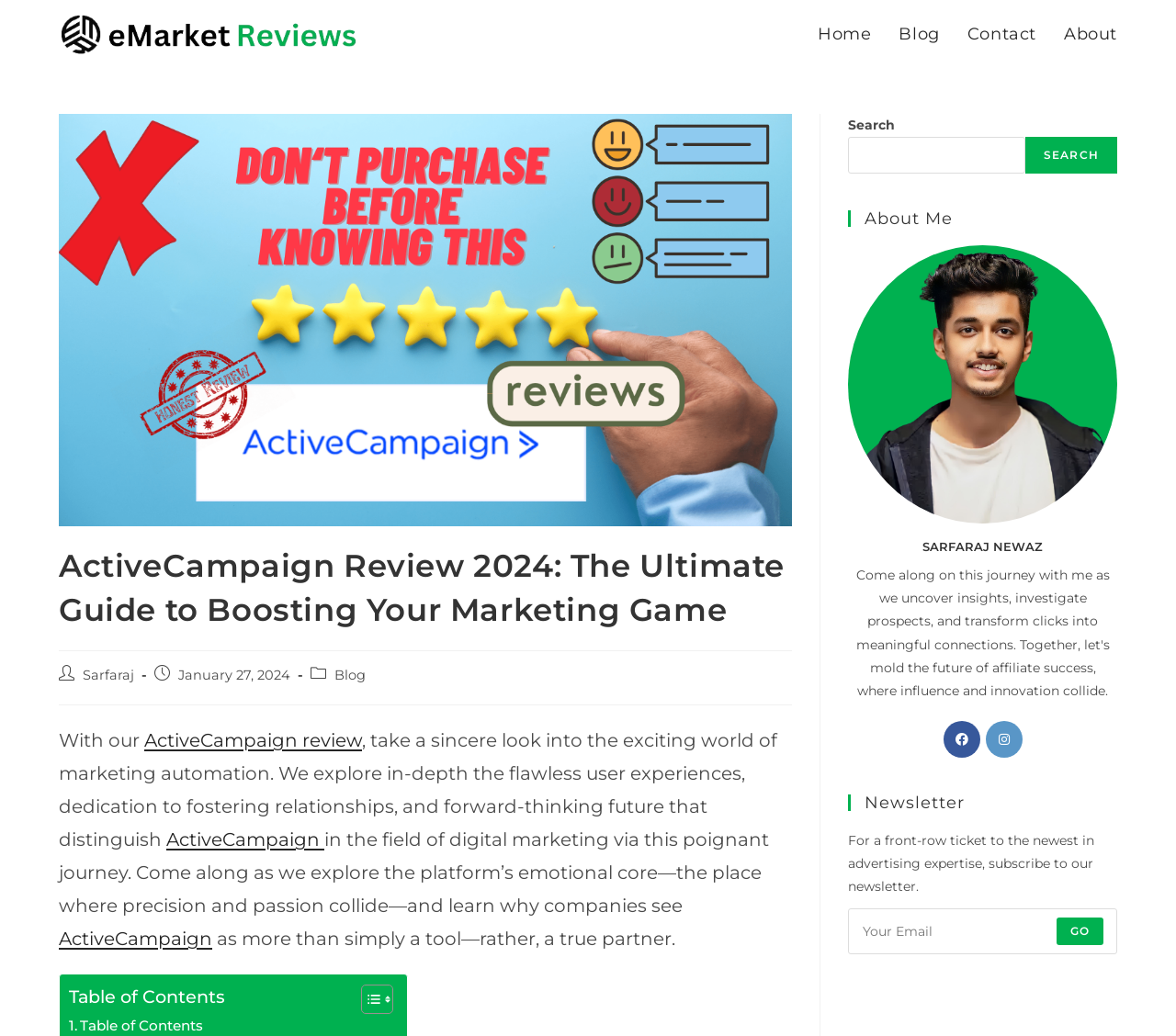What is the name of the person in the 'About Me' section?
Kindly offer a comprehensive and detailed response to the question.

The 'About Me' section has a heading 'About Me' followed by an image, and then a heading 'SARFARAJ NEWAZ', which suggests that this is the name of the person being referred to.